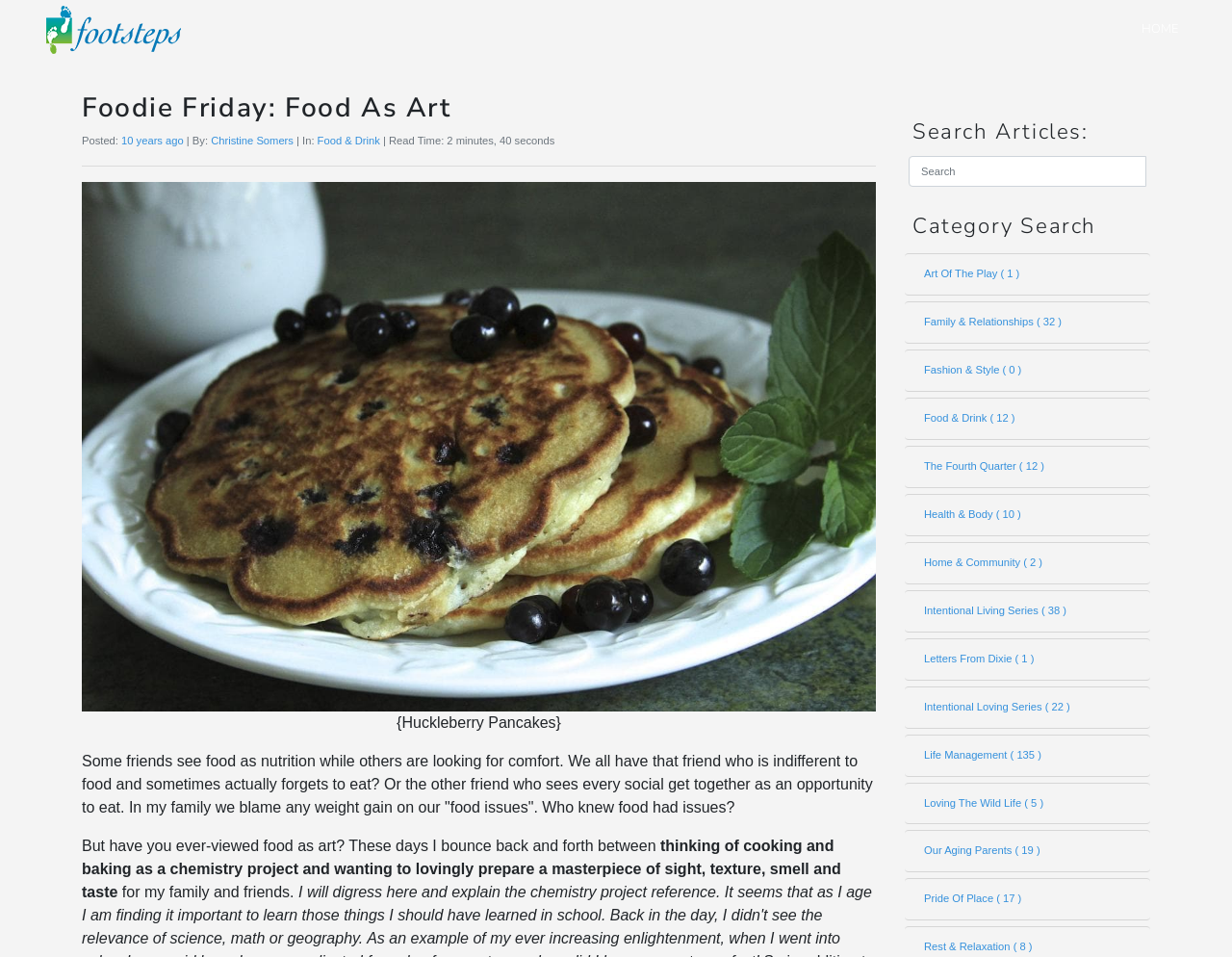Please identify the bounding box coordinates of the clickable element to fulfill the following instruction: "Read the article 'Foodie Friday: Food As Art'". The coordinates should be four float numbers between 0 and 1, i.e., [left, top, right, bottom].

[0.066, 0.097, 0.711, 0.13]